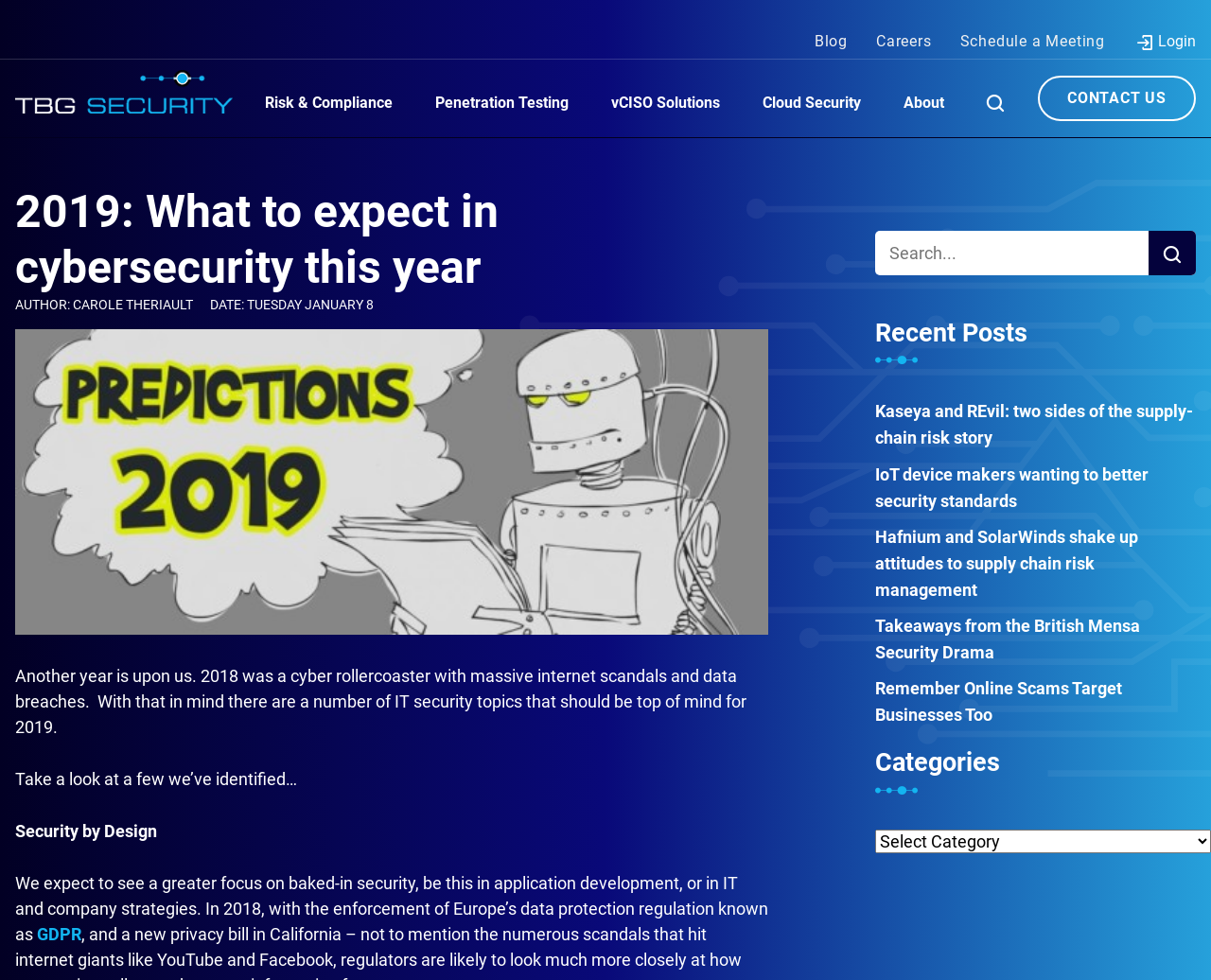Please answer the following question using a single word or phrase: 
What is the name of the company?

TBG Security